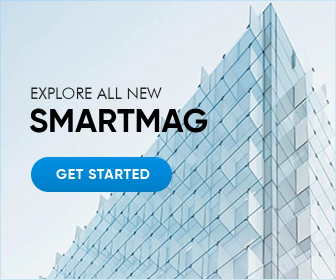What is the purpose of the call-to-action button?
Answer the question based on the image using a single word or a brief phrase.

Encourage immediate interaction